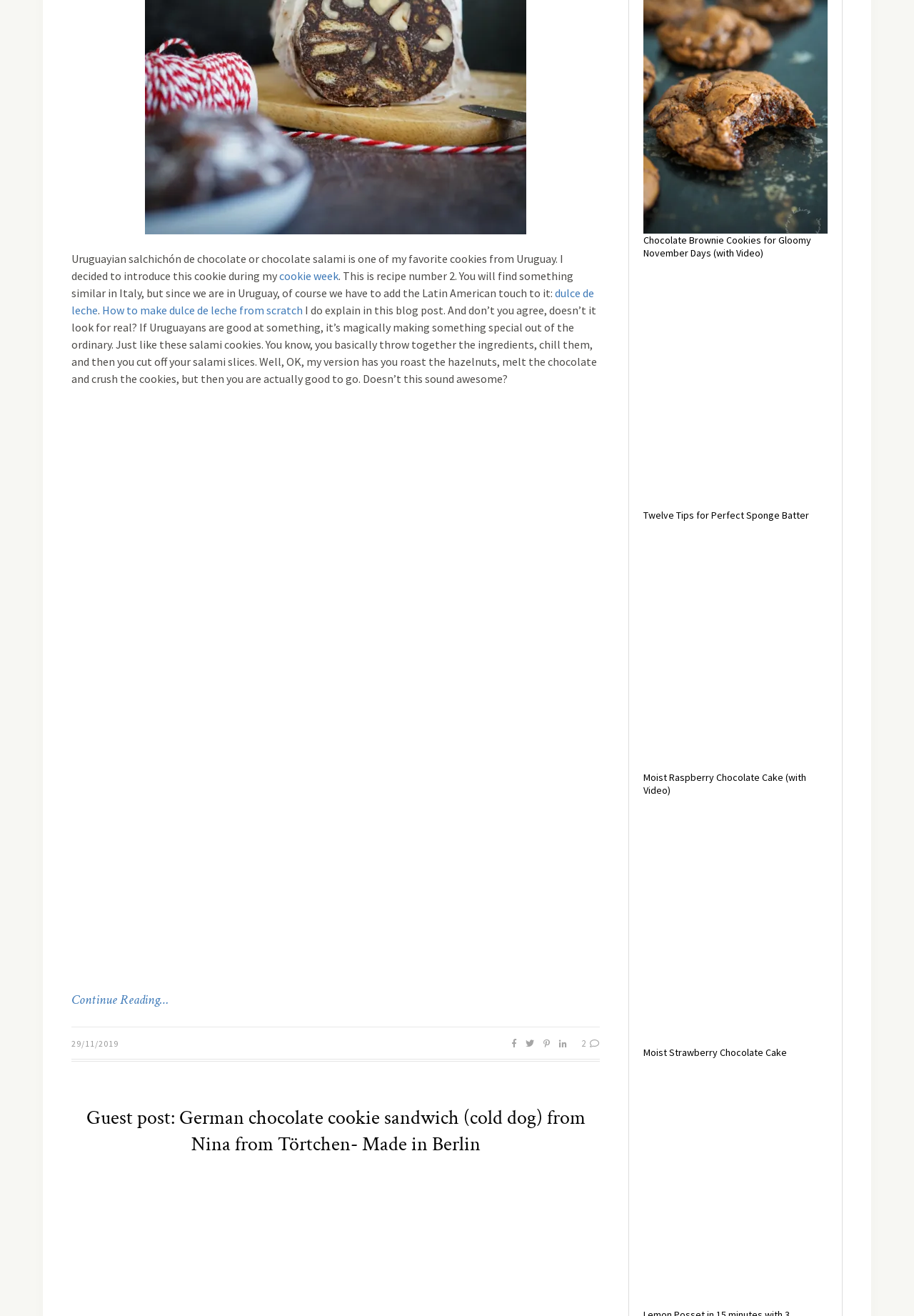Find the bounding box coordinates for the area you need to click to carry out the instruction: "Click on the link to read about cookie week". The coordinates should be four float numbers between 0 and 1, indicated as [left, top, right, bottom].

[0.305, 0.204, 0.37, 0.215]